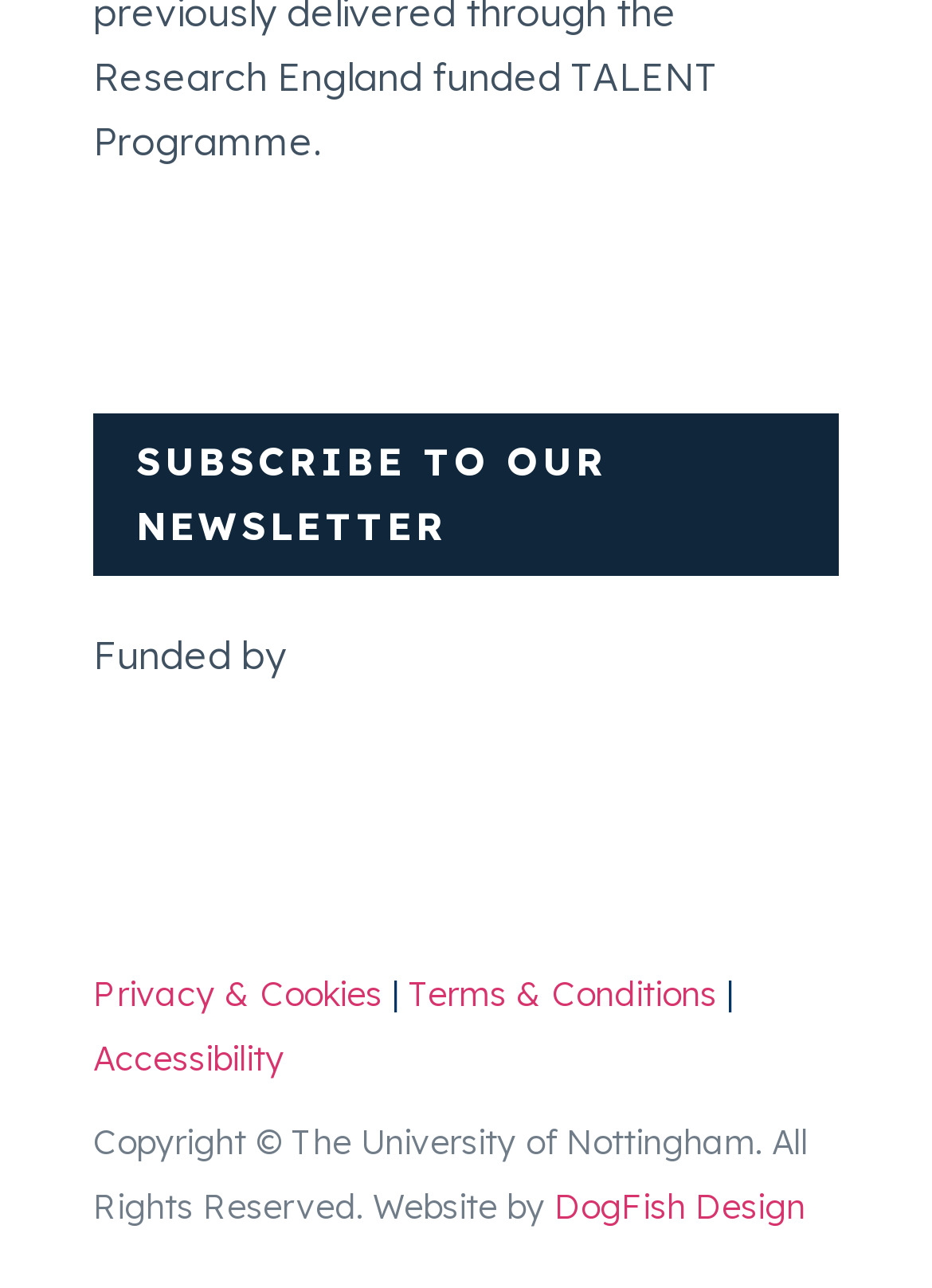Find the bounding box of the UI element described as: "Privacy & Cookies". The bounding box coordinates should be given as four float values between 0 and 1, i.e., [left, top, right, bottom].

[0.1, 0.754, 0.41, 0.788]